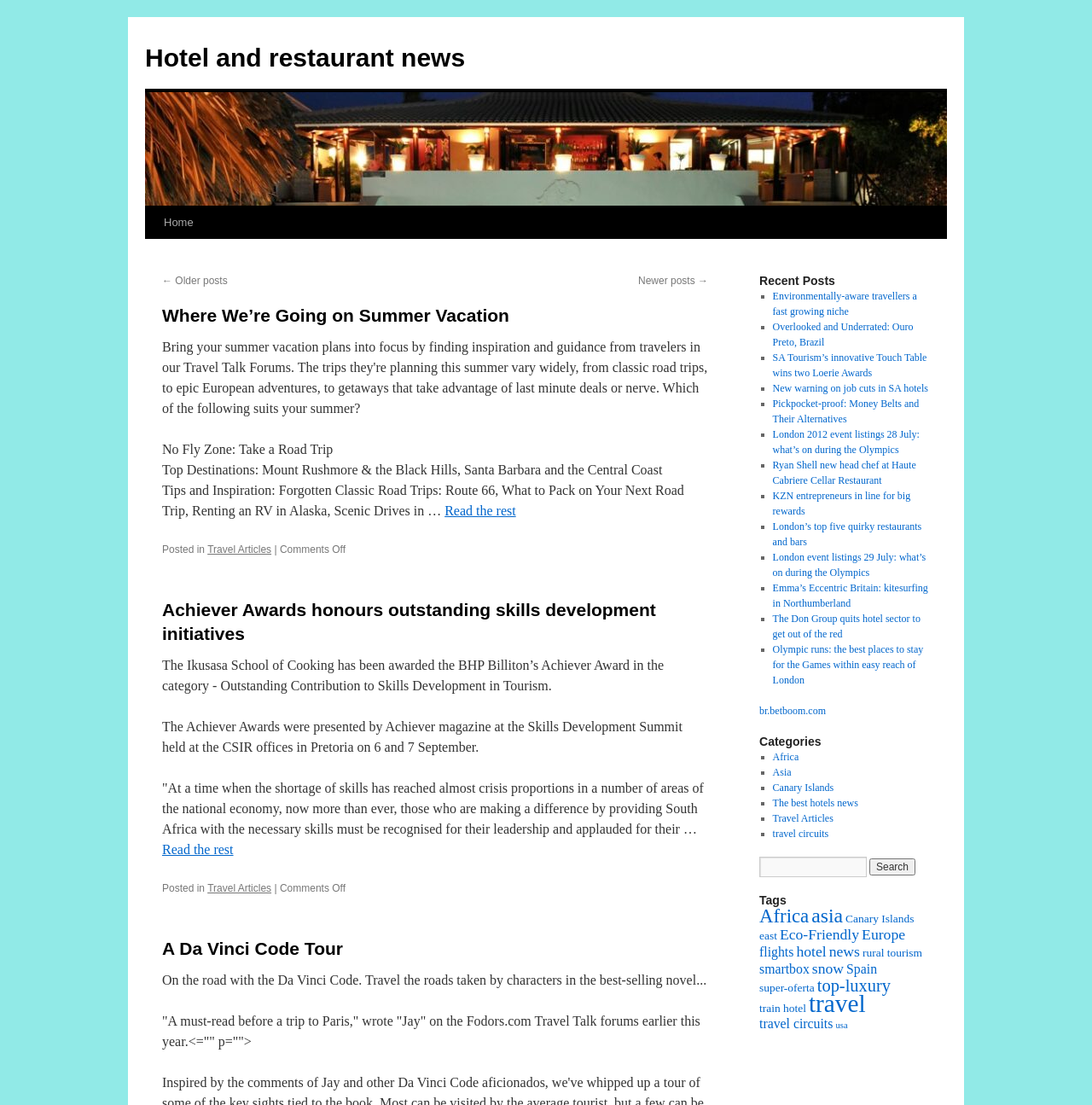Locate the UI element that matches the description A Da Vinci Code Tour in the webpage screenshot. Return the bounding box coordinates in the format (top-left x, top-left y, bottom-right x, bottom-right y), with values ranging from 0 to 1.

[0.148, 0.849, 0.314, 0.867]